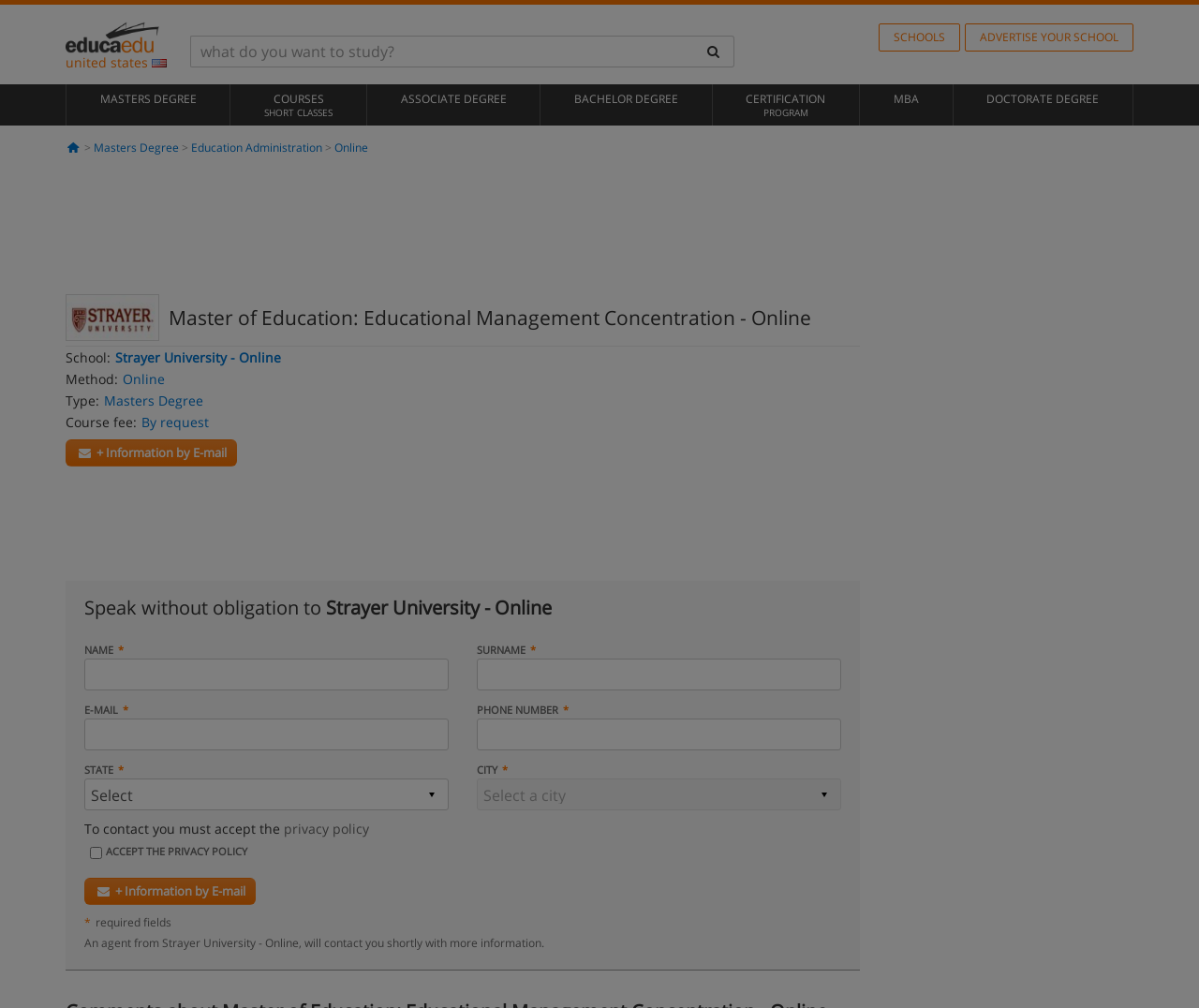What is the method of the course?
Using the visual information, reply with a single word or short phrase.

Online